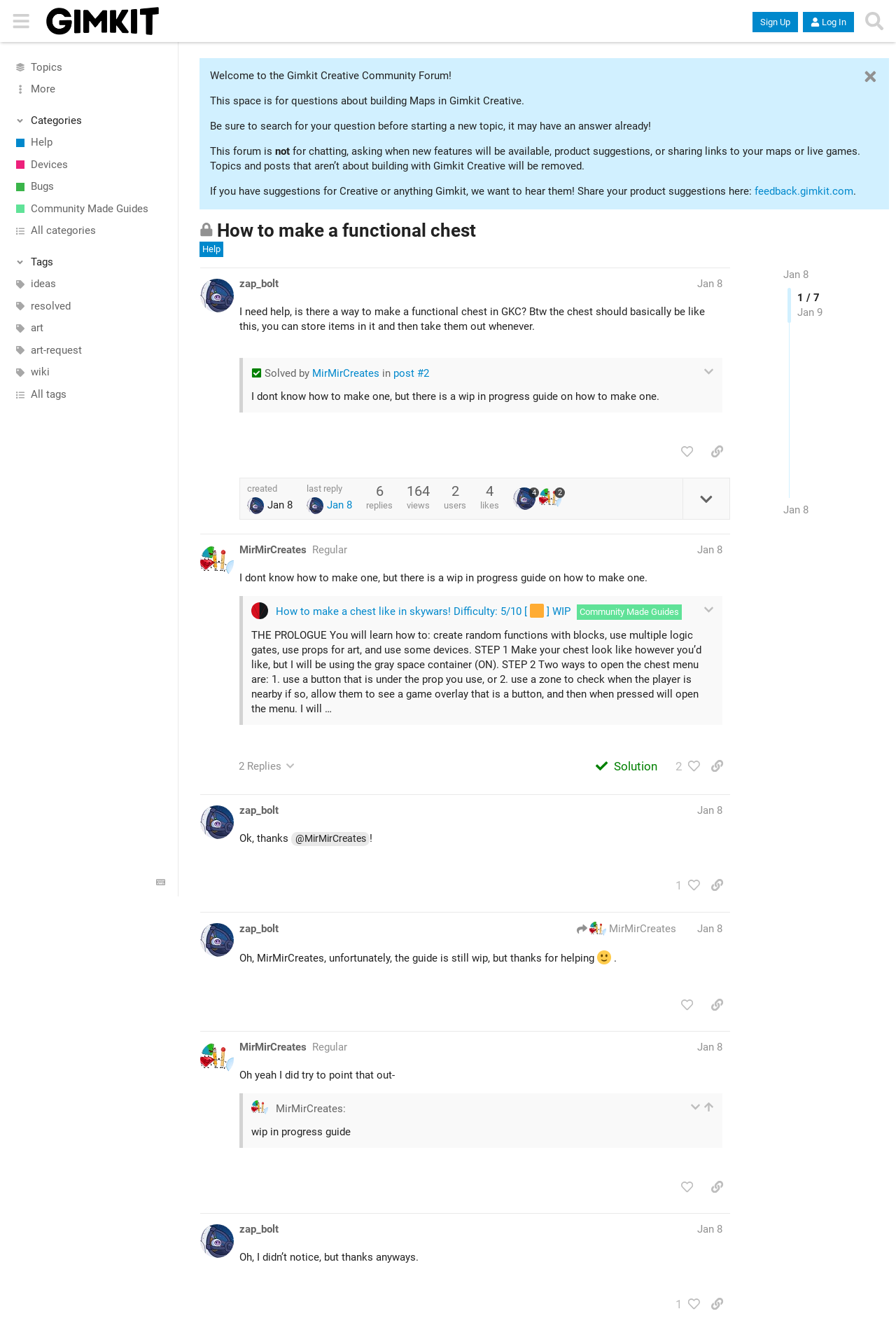Please give the bounding box coordinates of the area that should be clicked to fulfill the following instruction: "Click the 'Sign Up' button". The coordinates should be in the format of four float numbers from 0 to 1, i.e., [left, top, right, bottom].

[0.84, 0.009, 0.89, 0.024]